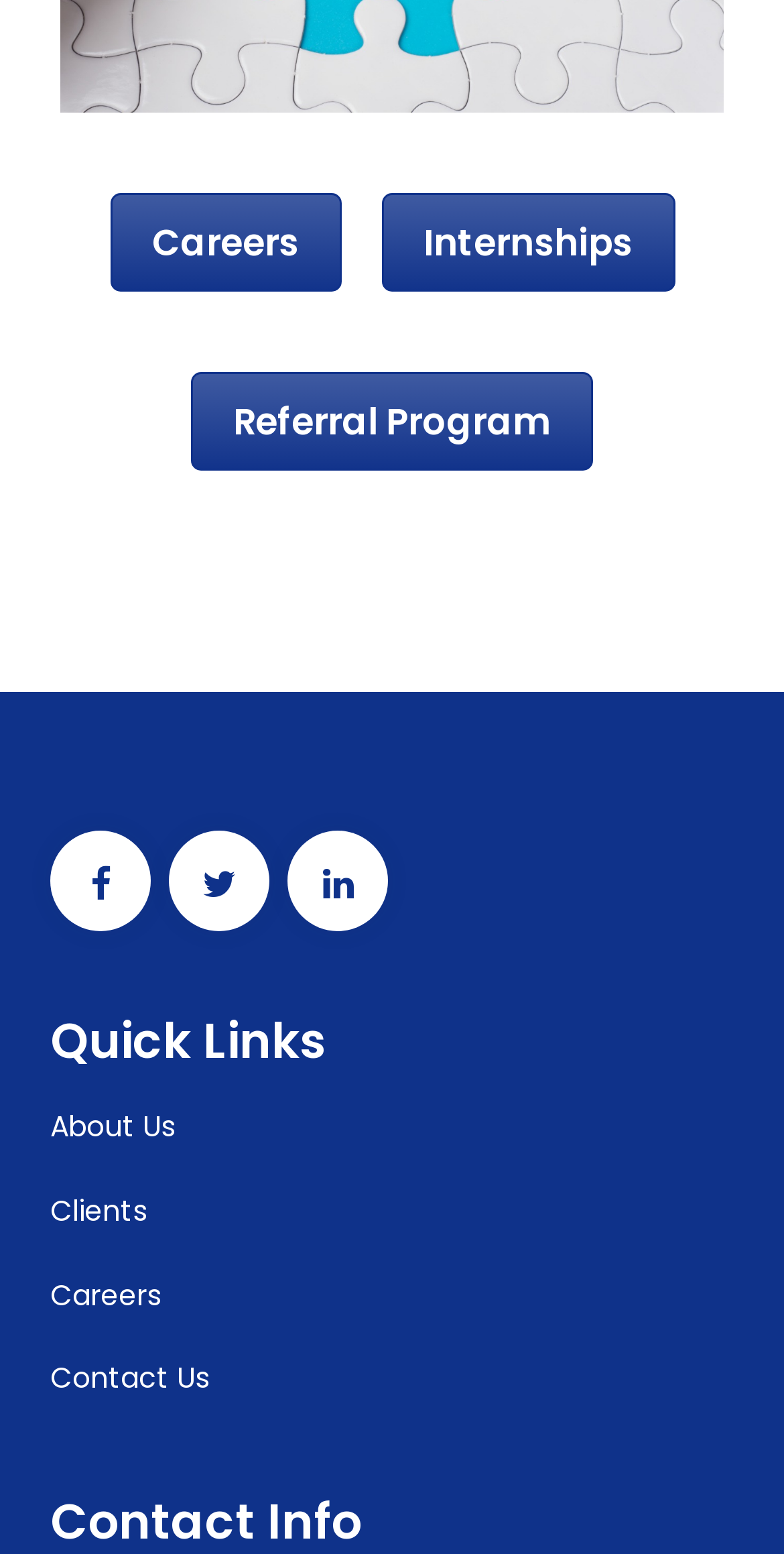Analyze the image and answer the question with as much detail as possible: 
What is the first link in the second row?

I looked at the second row of links and found that the first link is 'About Us', which is located at coordinates [0.064, 0.712, 0.223, 0.738].